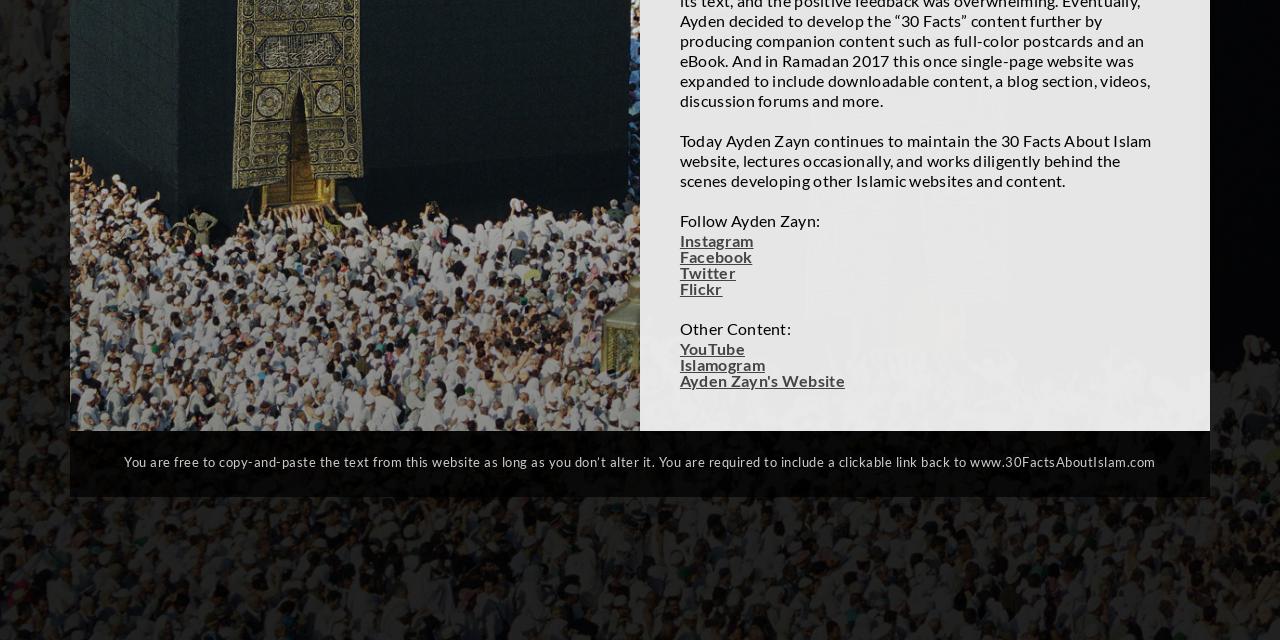Please predict the bounding box coordinates (top-left x, top-left y, bottom-right x, bottom-right y) for the UI element in the screenshot that fits the description: Flickr

[0.531, 0.436, 0.565, 0.466]